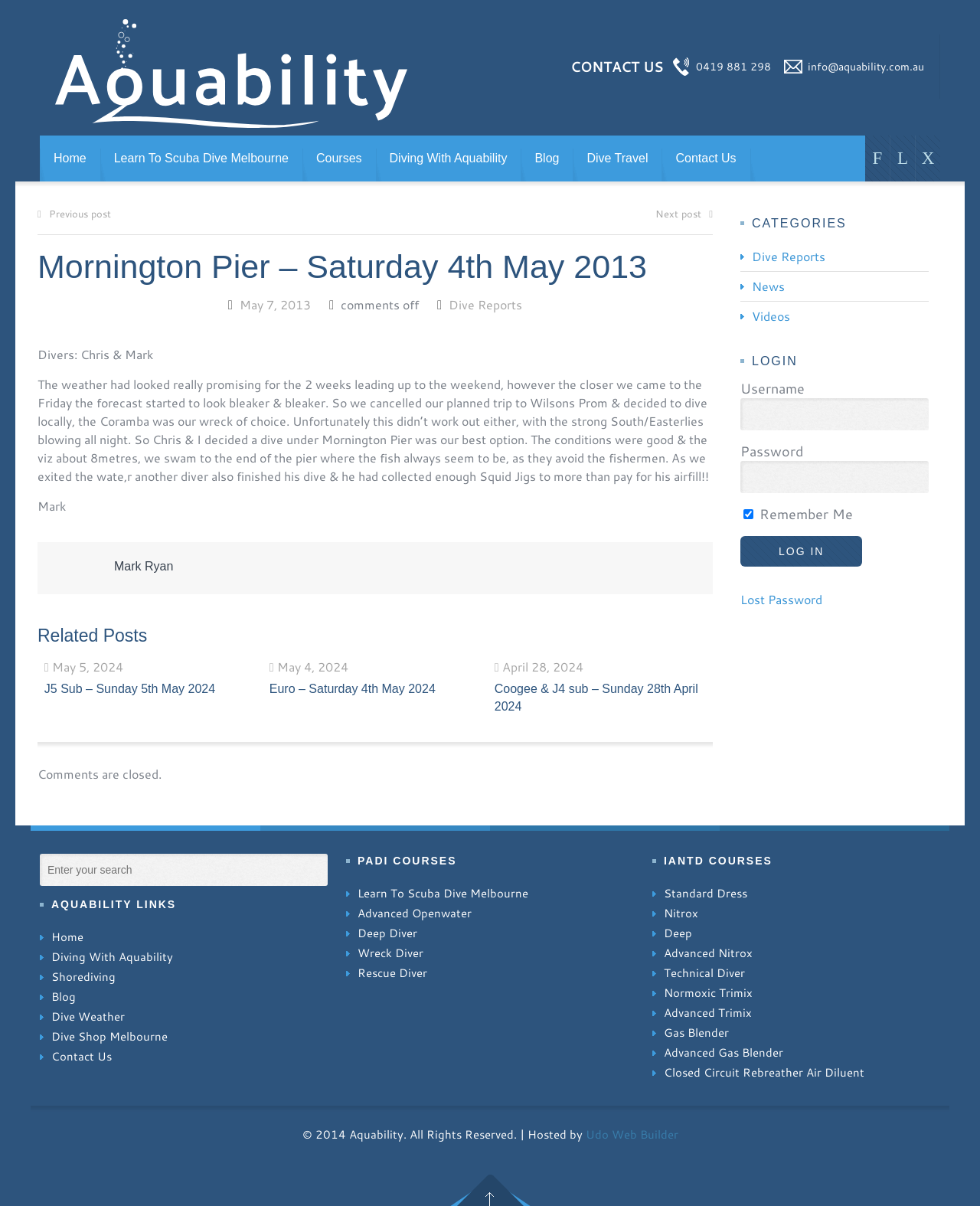What is the name of the author of the article?
Please provide a detailed answer to the question.

The article mentions 'Mark Ryan' as the author, which is indicated by the heading 'Mark Ryan' and the link 'Mark Ryan'.